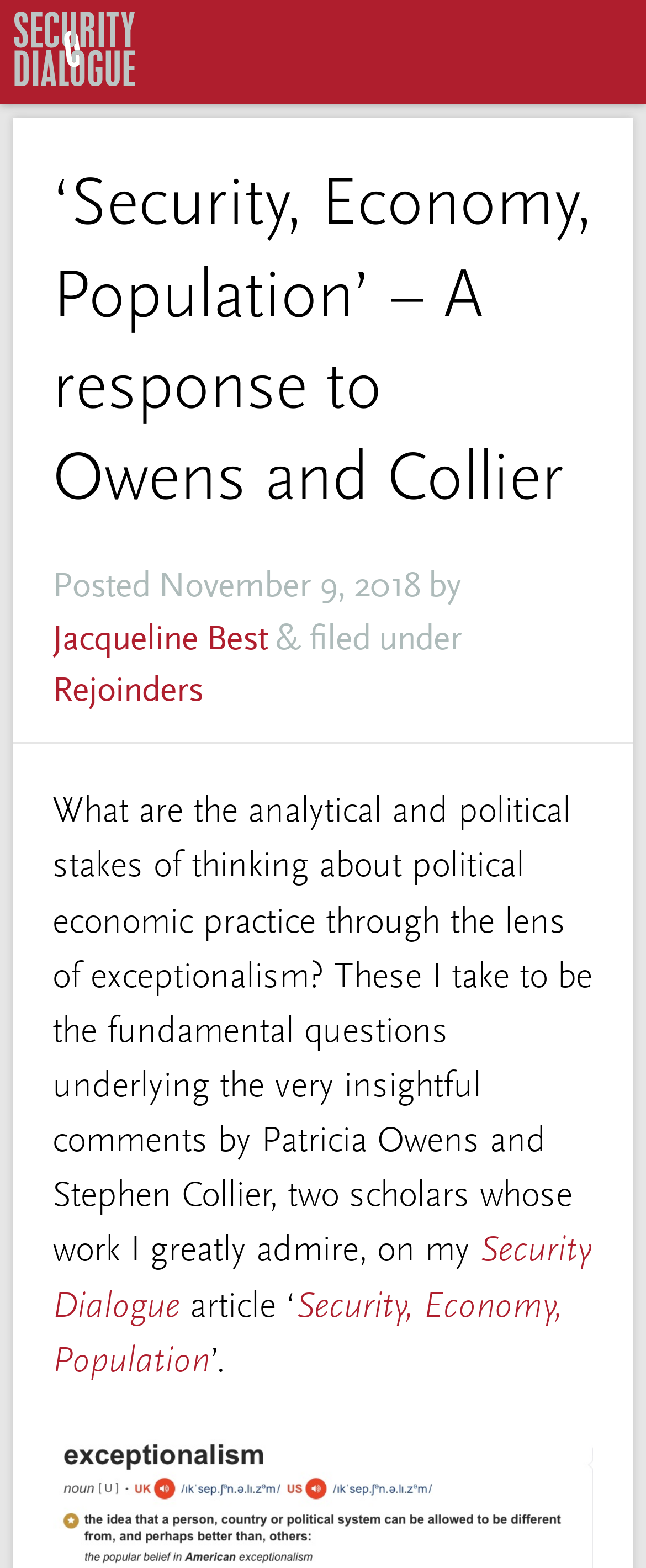Please identify the primary heading on the webpage and return its text.

‘Security, Economy, Population’ – A response to Owens and Collier